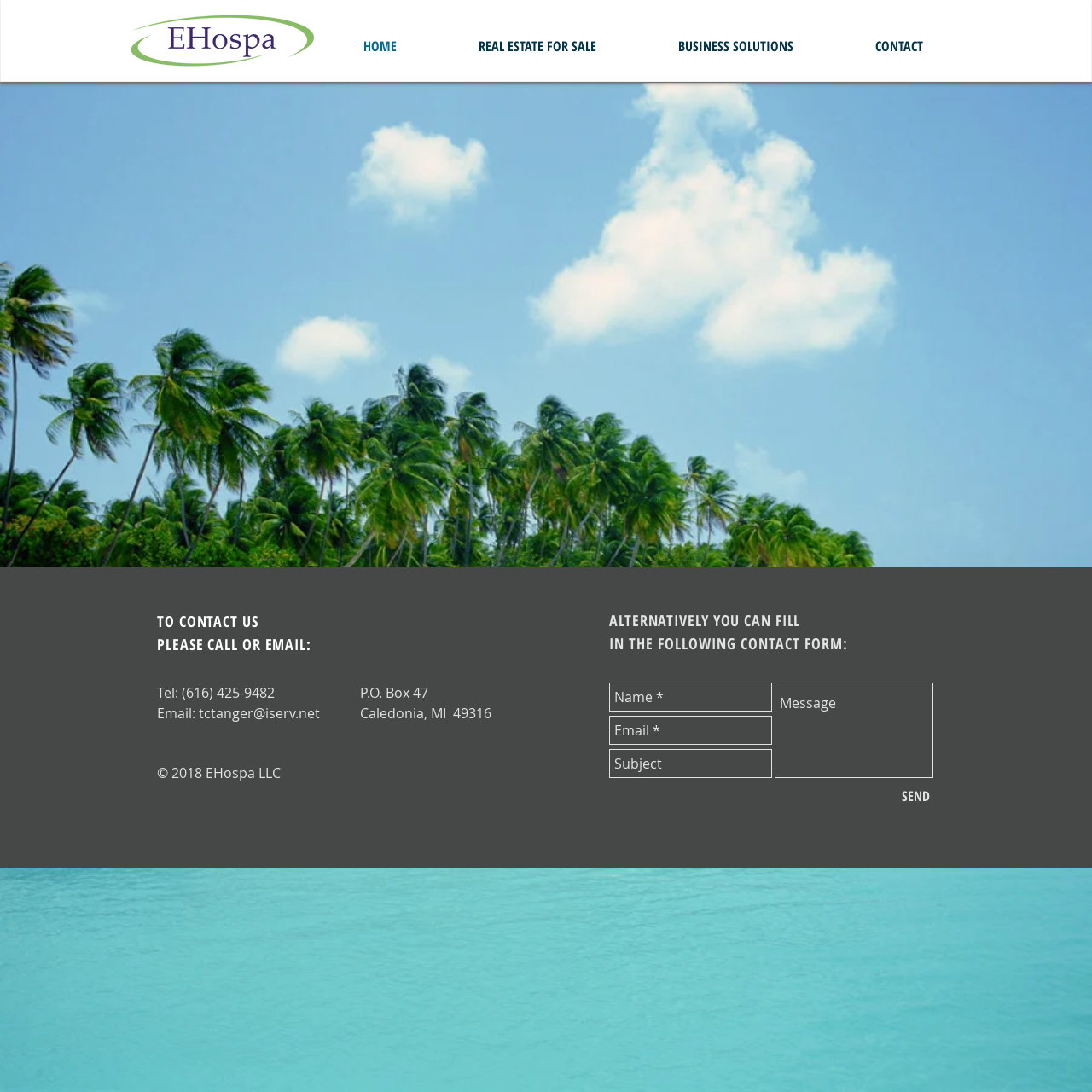Provide the bounding box coordinates for the UI element that is described by this text: "SEND". The coordinates should be in the form of four float numbers between 0 and 1: [left, top, right, bottom].

[0.822, 0.716, 0.855, 0.741]